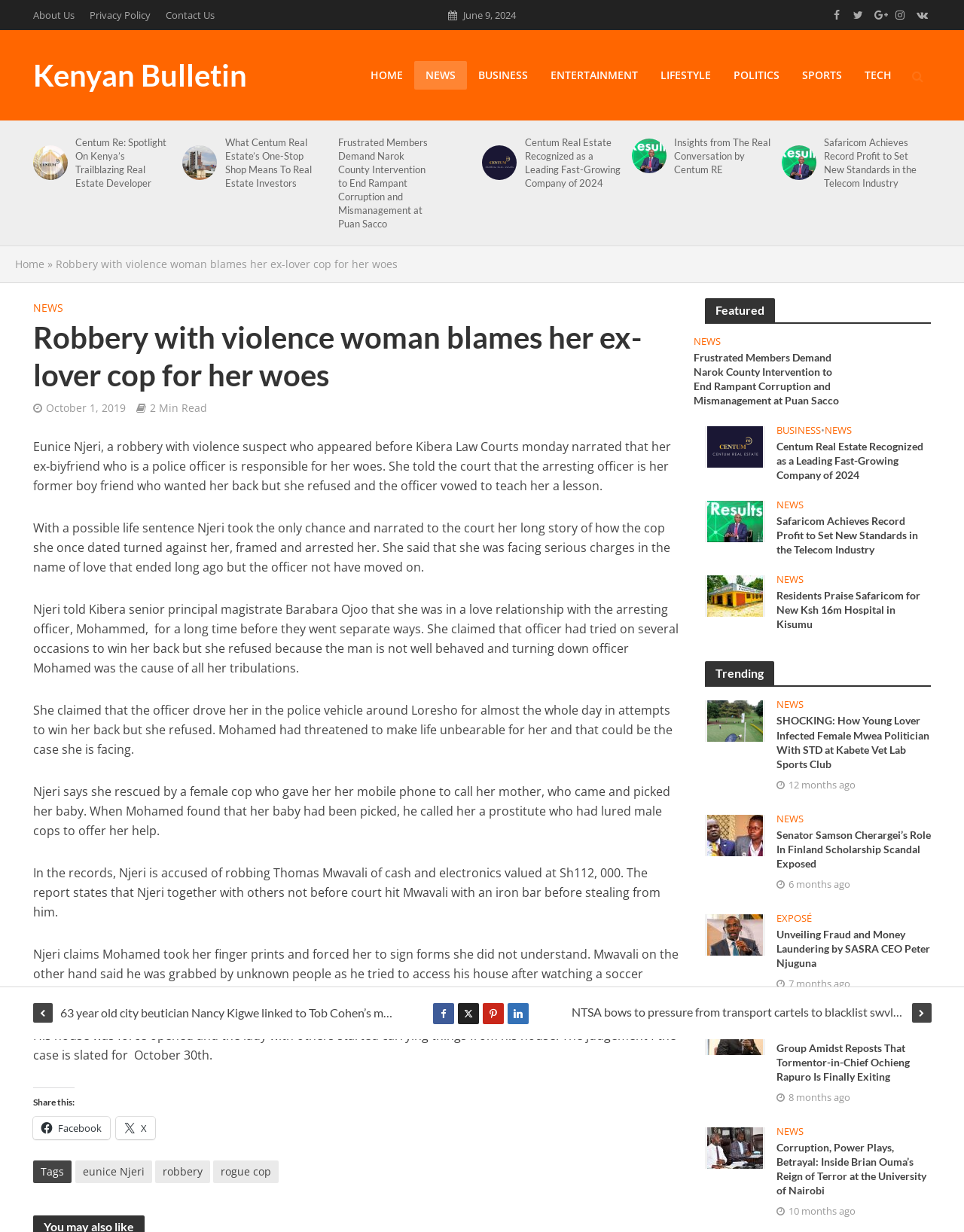What is the date of the judgement of Eunice Njeri's case?
Relying on the image, give a concise answer in one word or a brief phrase.

October 30th